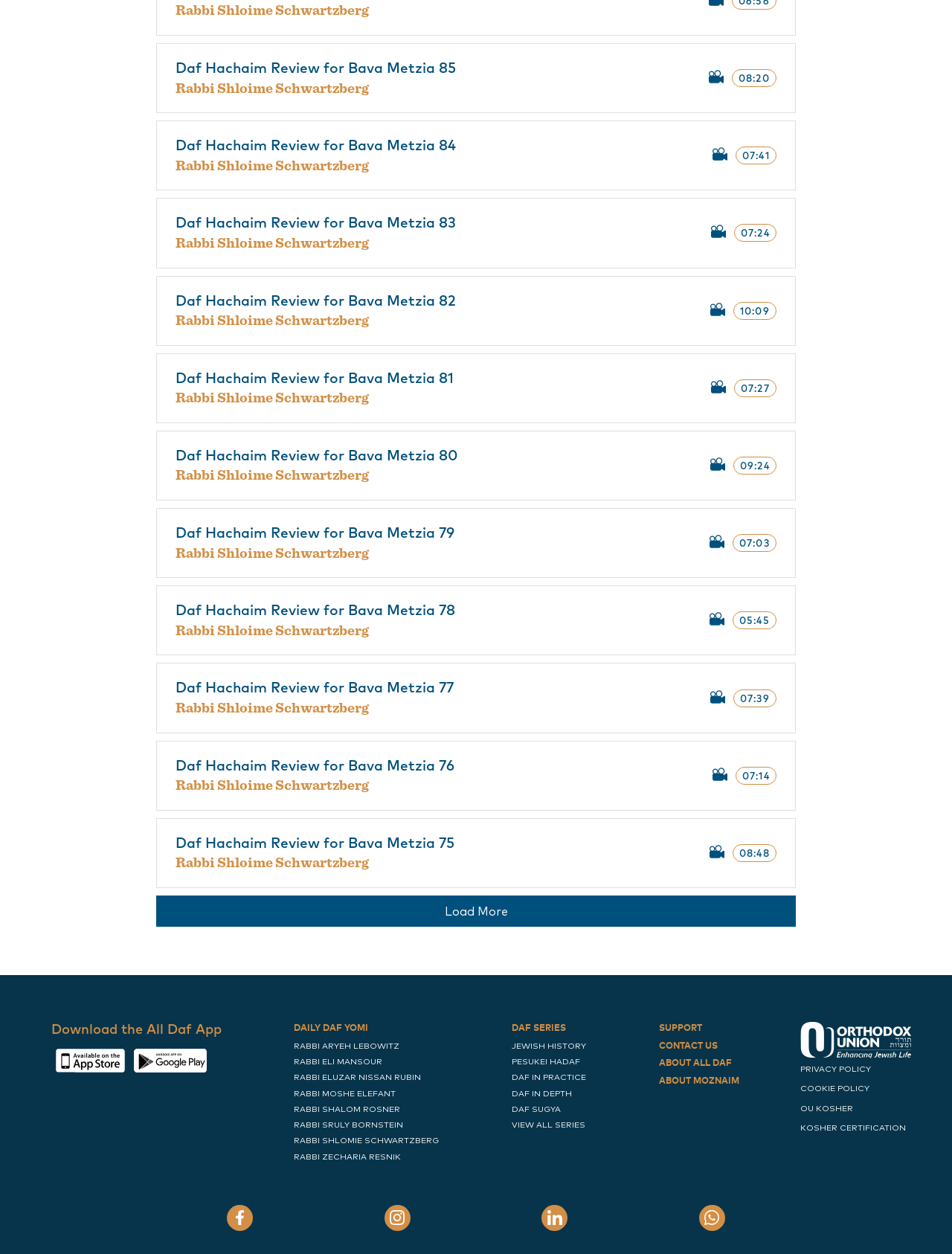Using the information shown in the image, answer the question with as much detail as possible: What is the organization associated with the logo at the bottom of the webpage?

The logo at the bottom of the webpage is located at coordinates [0.841, 0.814, 0.958, 0.844]. It is associated with the link 'OU KOSHER' at coordinates [0.841, 0.88, 0.896, 0.888], which suggests that the organization associated with the logo is OU Kosher.